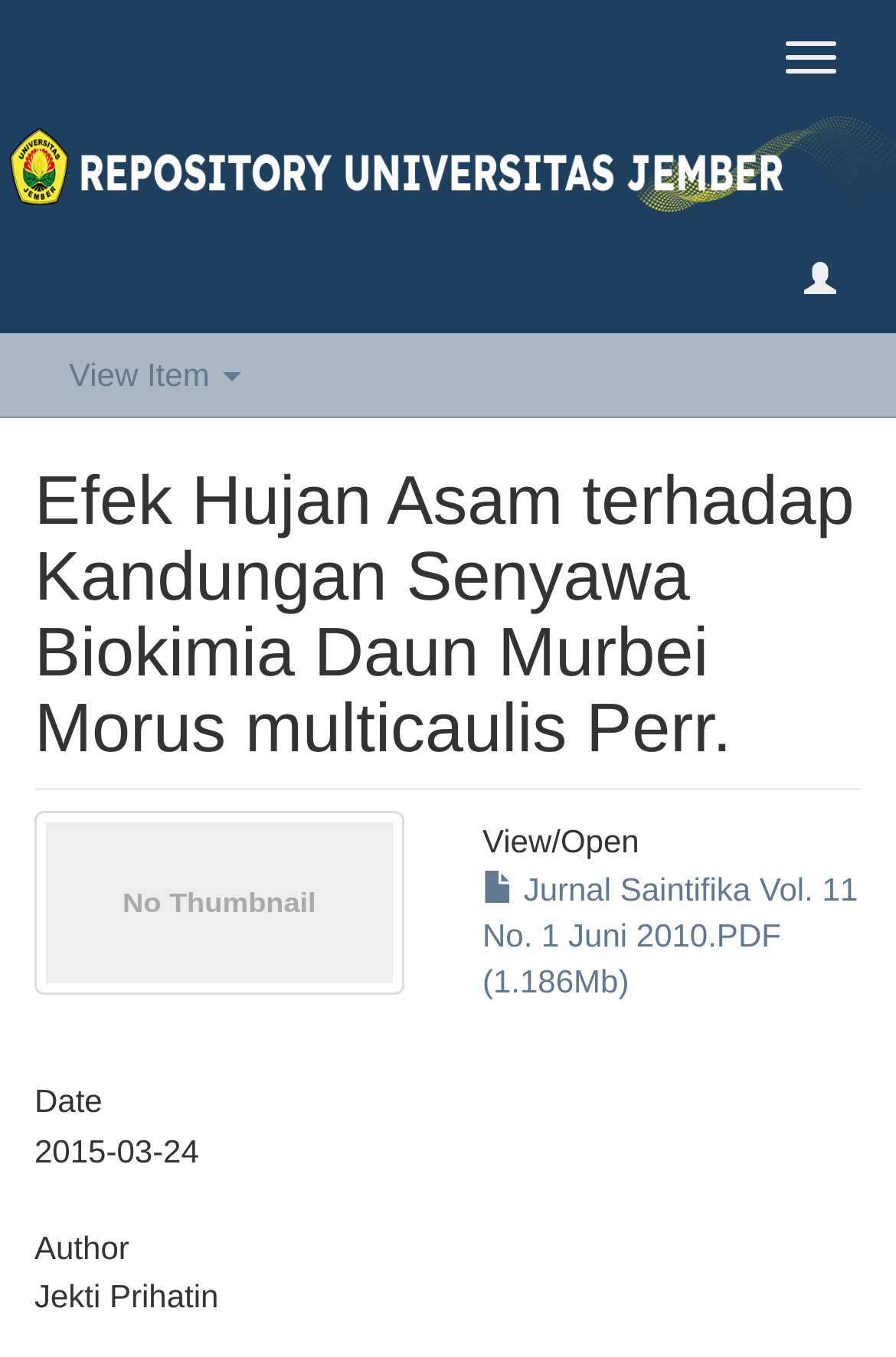What is the type of the file available for download?
Answer the question with a single word or phrase by looking at the picture.

PDF